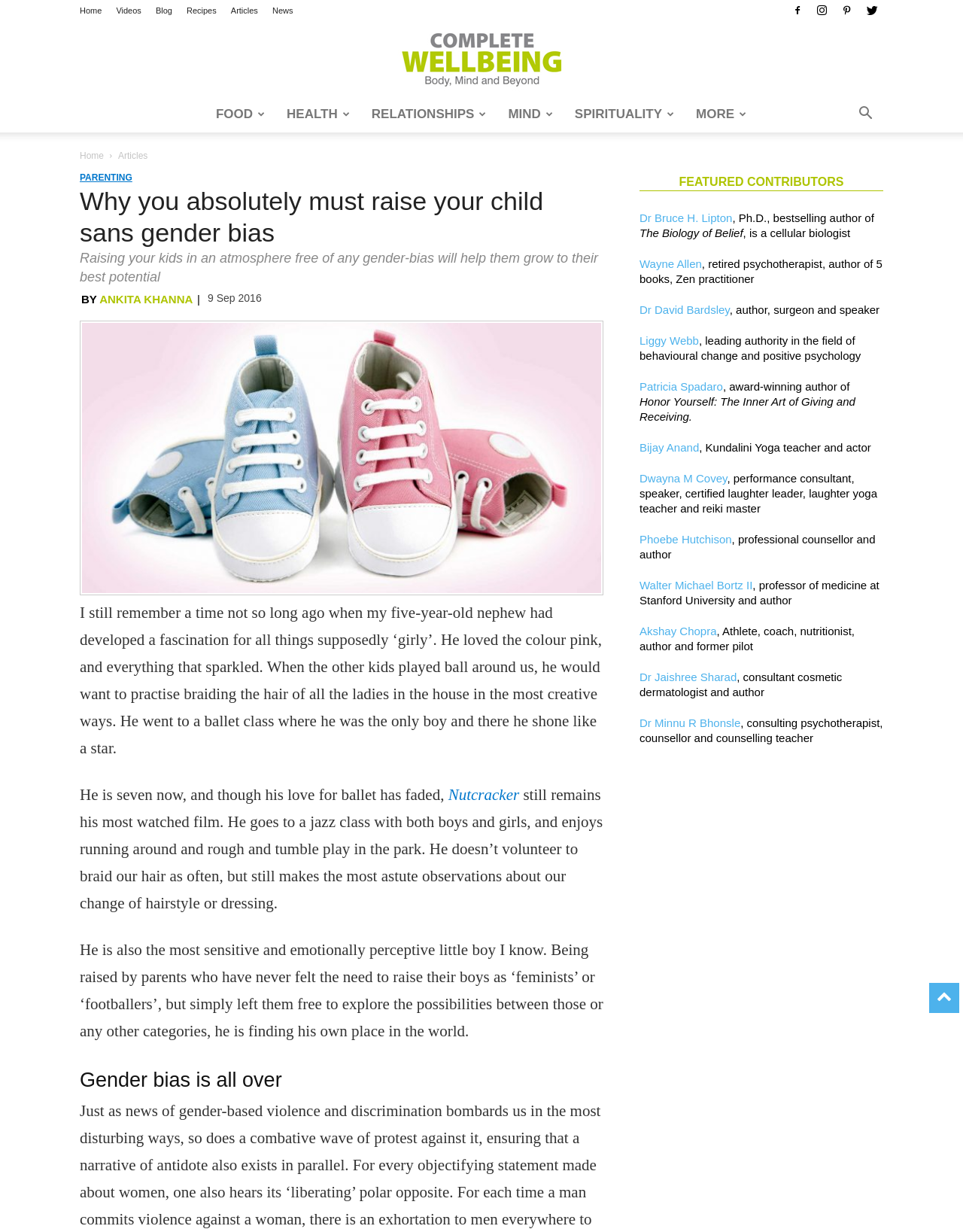What is the date of the article?
Answer briefly with a single word or phrase based on the image.

9 Sep 2016